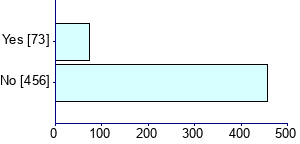What is the color used for both bars in the graph?
Refer to the image and give a detailed response to the question.

The visual representation of the graph uses a light blue color for both the 'Yes' and 'No' bars against a simple background, making it easy to distinguish between the two categories.